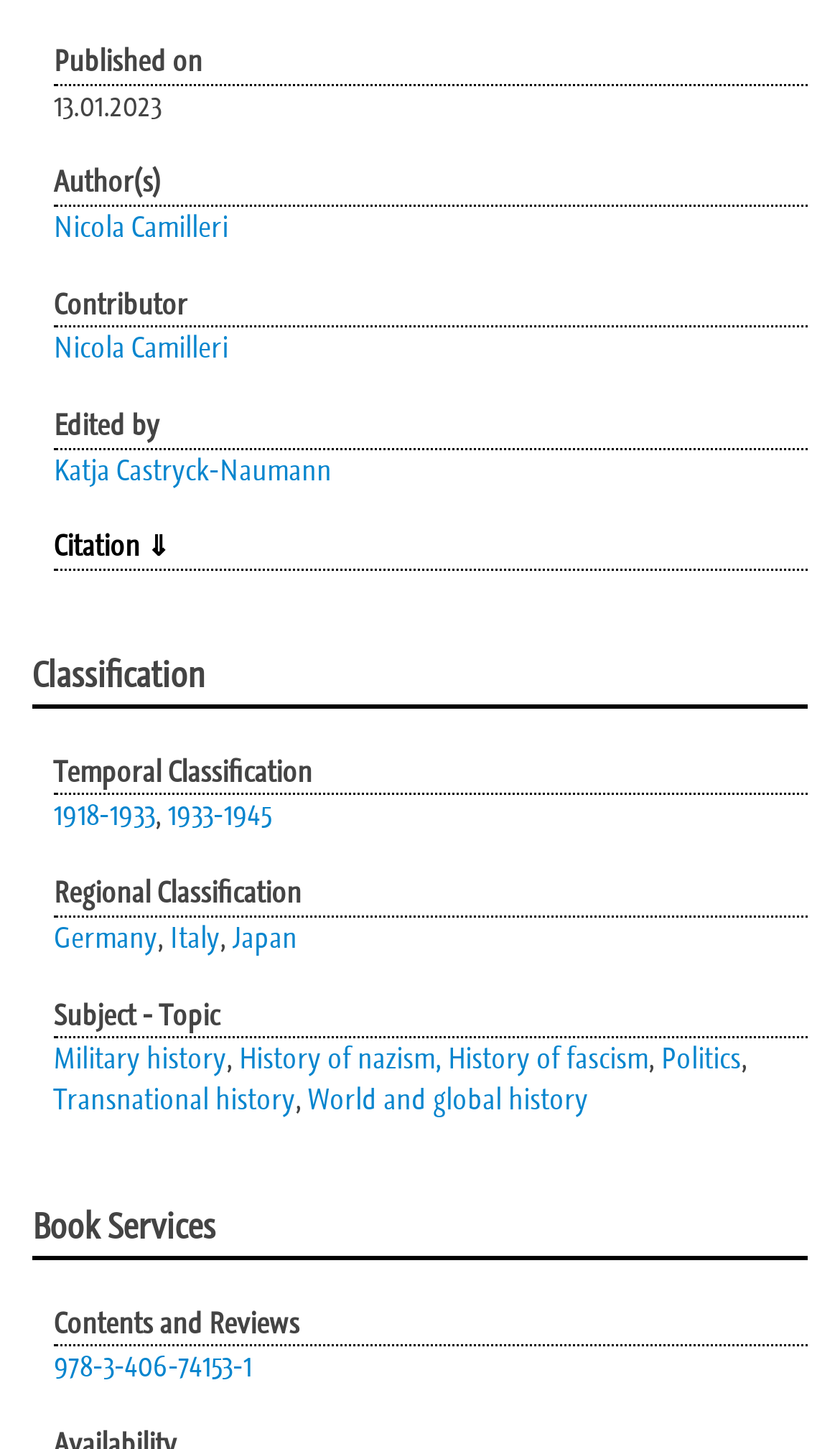Who is the author of this article?
Give a single word or phrase answer based on the content of the image.

Nicola Camilleri